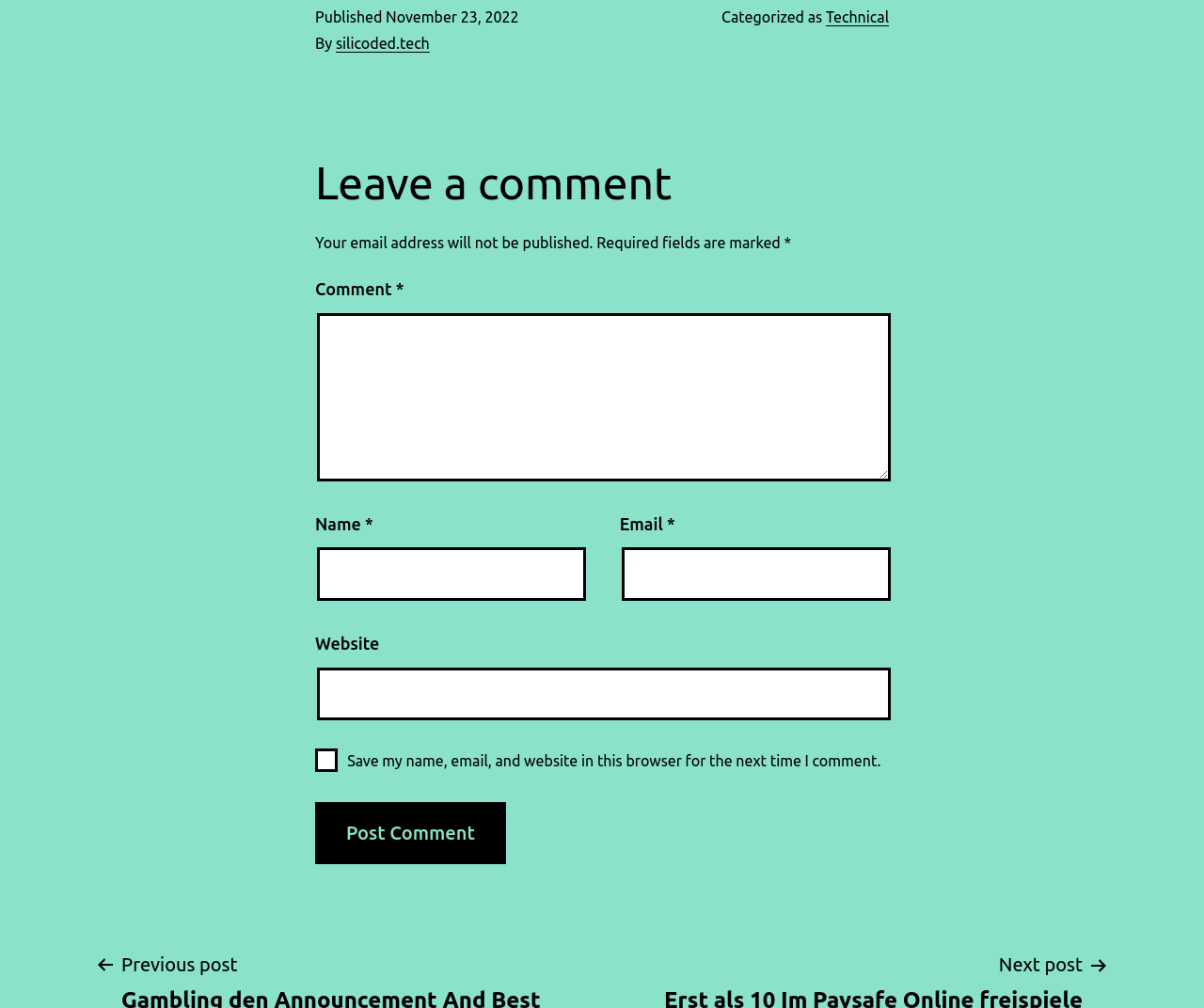Identify the bounding box for the UI element described as: "parent_node: Email * aria-describedby="email-notes" name="email"". The coordinates should be four float numbers between 0 and 1, i.e., [left, top, right, bottom].

[0.516, 0.543, 0.74, 0.596]